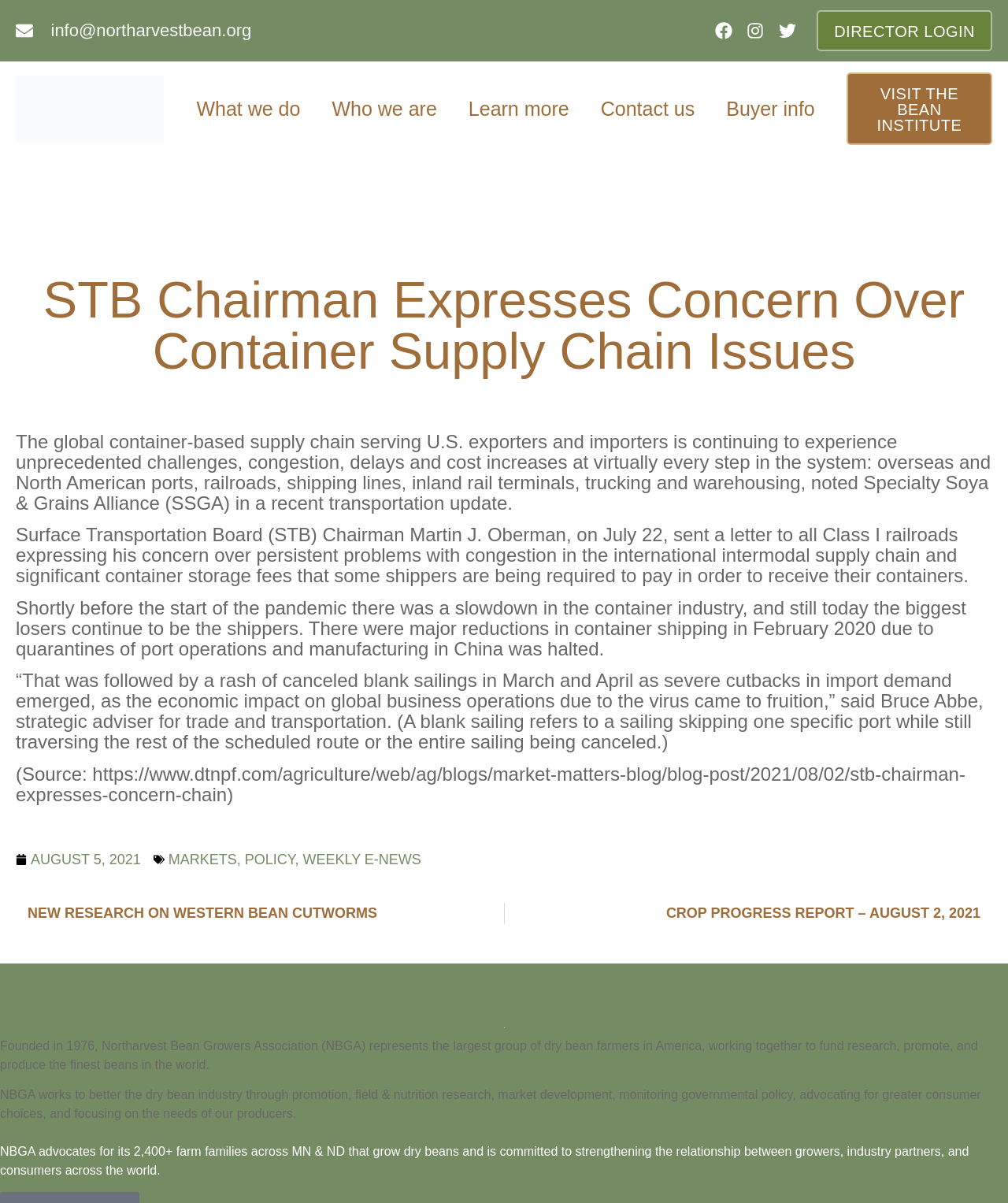Give a concise answer using one word or a phrase to the following question:
What is the concern expressed by STB Chairman?

Container supply chain issues